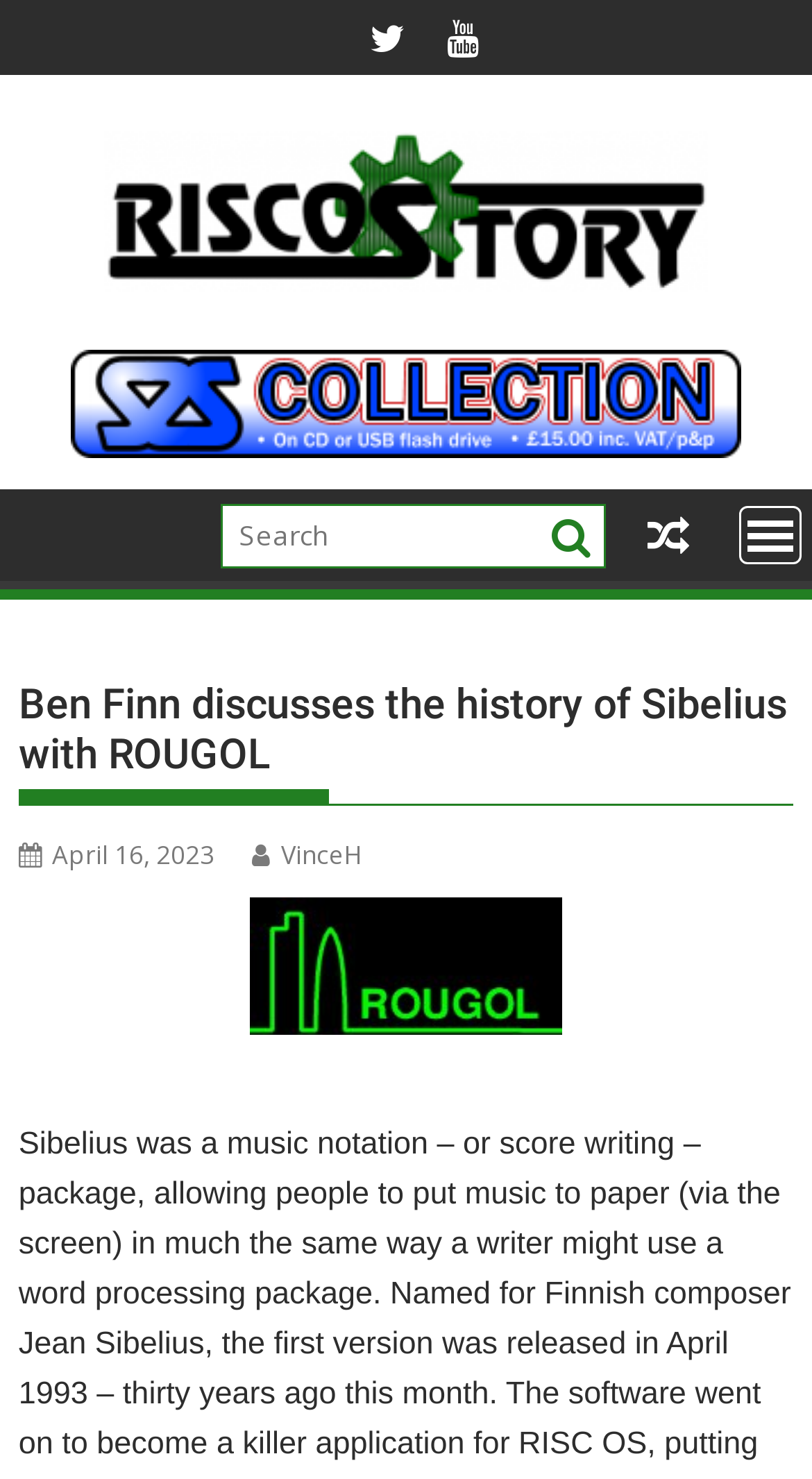Generate a thorough caption that explains the contents of the webpage.

The webpage appears to be an article or blog post about the history of Sibelius, a music notation software. At the top left of the page, there are two small icons, possibly social media links, and a larger link with no text. Below these icons, there is a search bar with a text box and a button with a magnifying glass icon.

To the right of the search bar, there is a "MENU" link that, when clicked, opens a popup menu. The menu contains a header with the title "Ben Finn discusses the history of Sibelius with ROUGOL", which is also the main title of the webpage. Below the title, there is a link with a calendar icon and the date "April 16, 2023", and another link with a user icon and the name "VinceH".

Below the menu, there is a large image that takes up most of the width of the page. The image is likely related to the topic of Sibelius or its history. There are no other images on the page besides this one.

The overall structure of the page is simple, with a focus on the main article content, which is not described in the accessibility tree. The search bar and menu are positioned at the top, with the image and article content below.